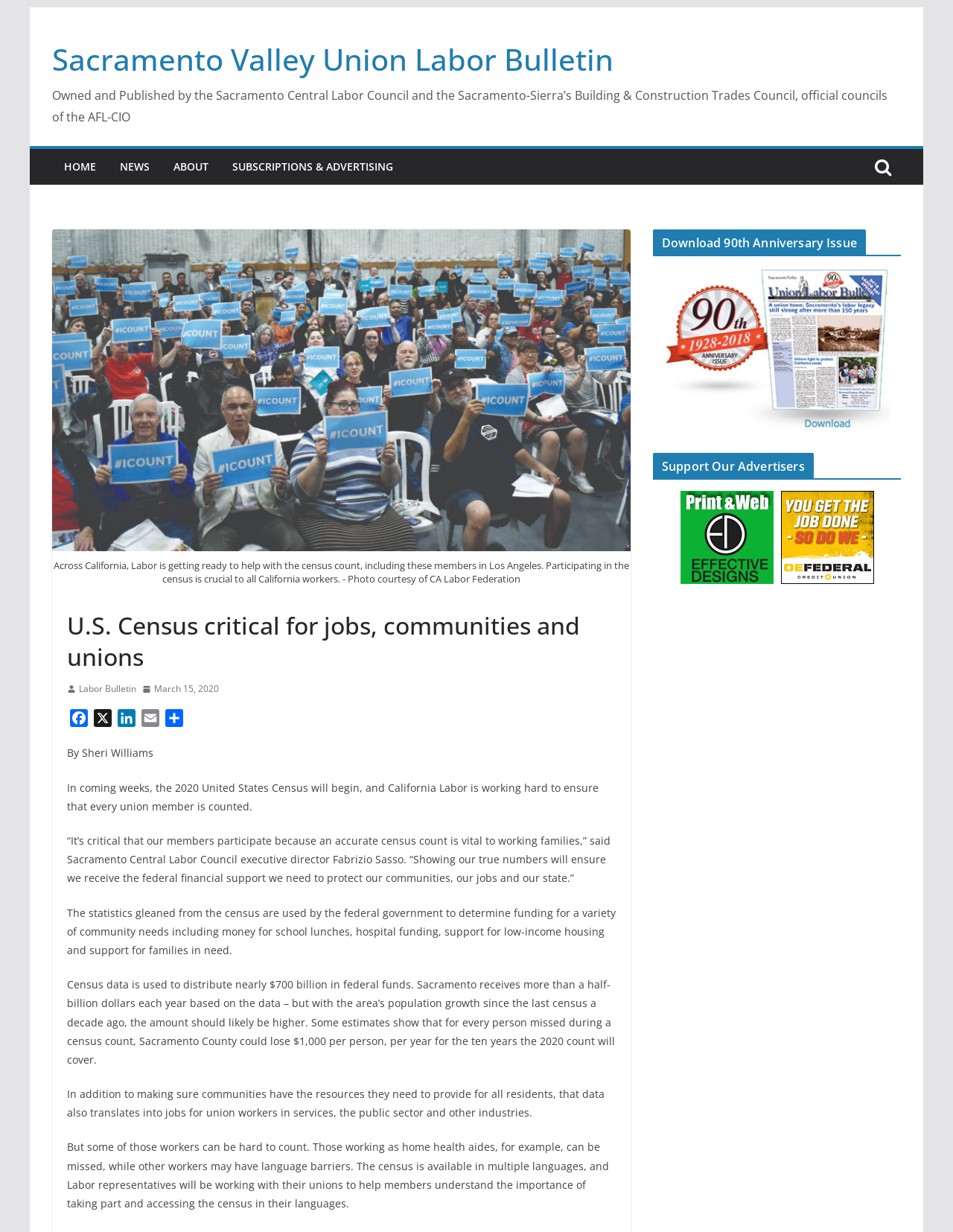Pinpoint the bounding box coordinates for the area that should be clicked to perform the following instruction: "Click on the 'ABOUT' link".

[0.182, 0.127, 0.219, 0.144]